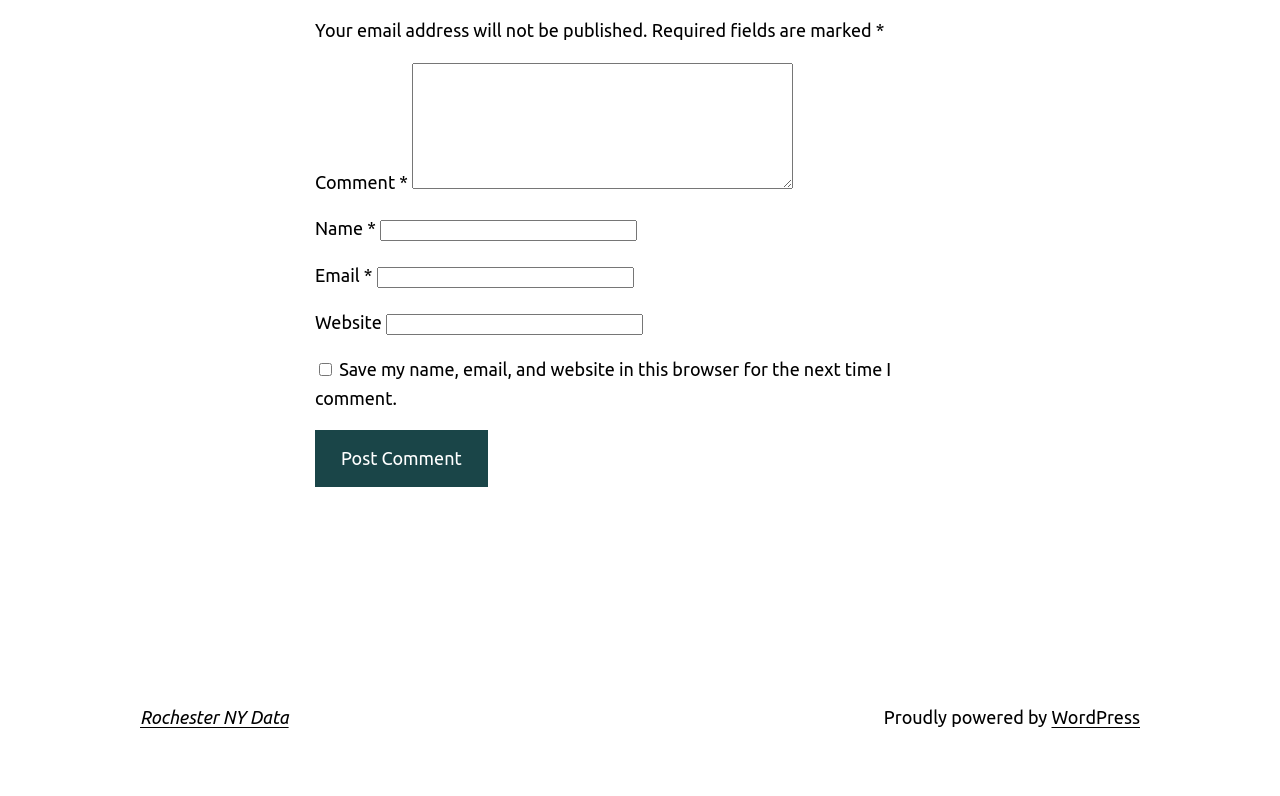What is the button at the bottom of the form for?
Based on the visual information, provide a detailed and comprehensive answer.

The button at the bottom of the form is labeled 'Post Comment', indicating that it is used to submit the comment form.